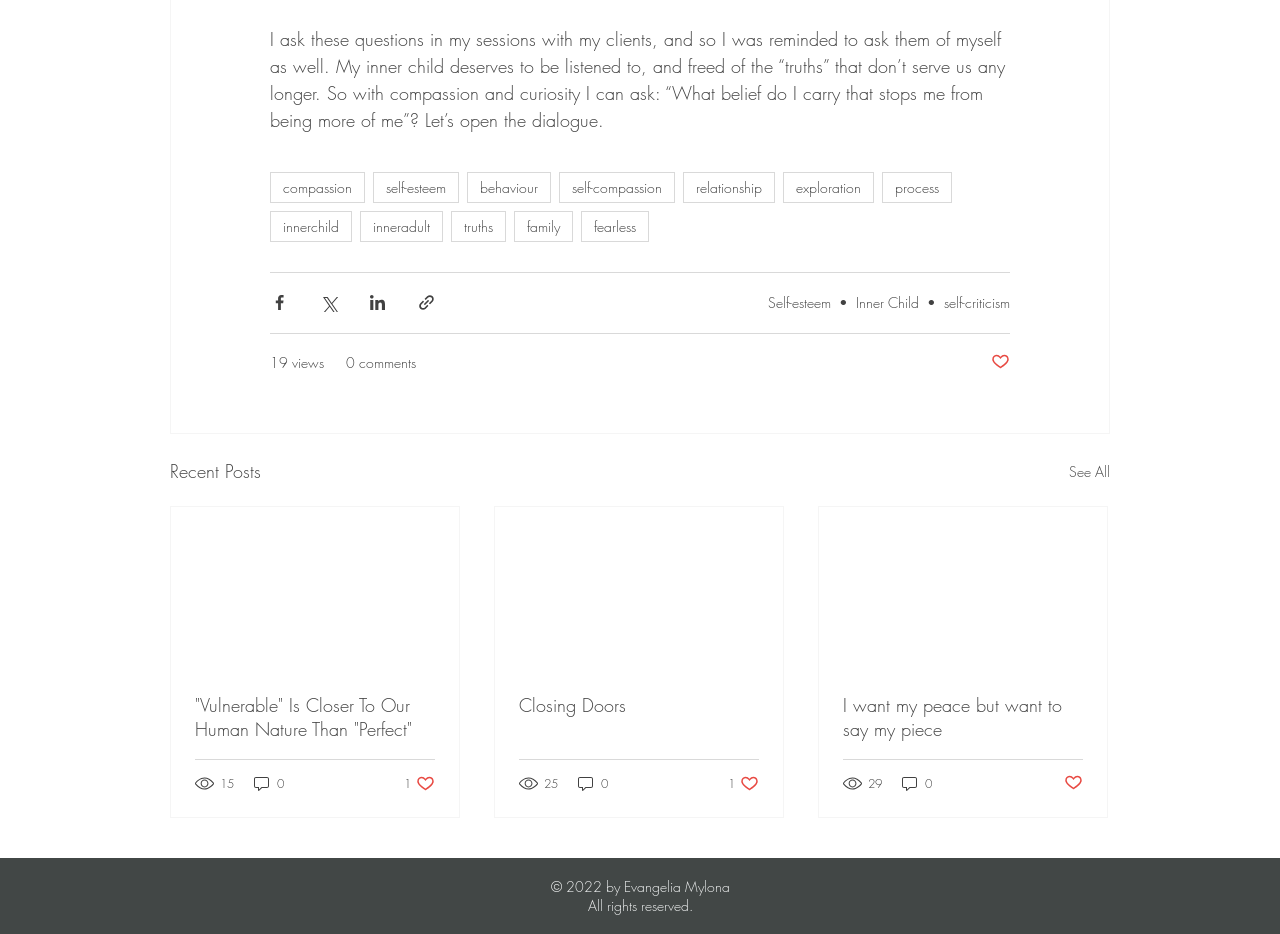Could you locate the bounding box coordinates for the section that should be clicked to accomplish this task: "Click the 'Share via Facebook' button".

[0.211, 0.314, 0.226, 0.334]